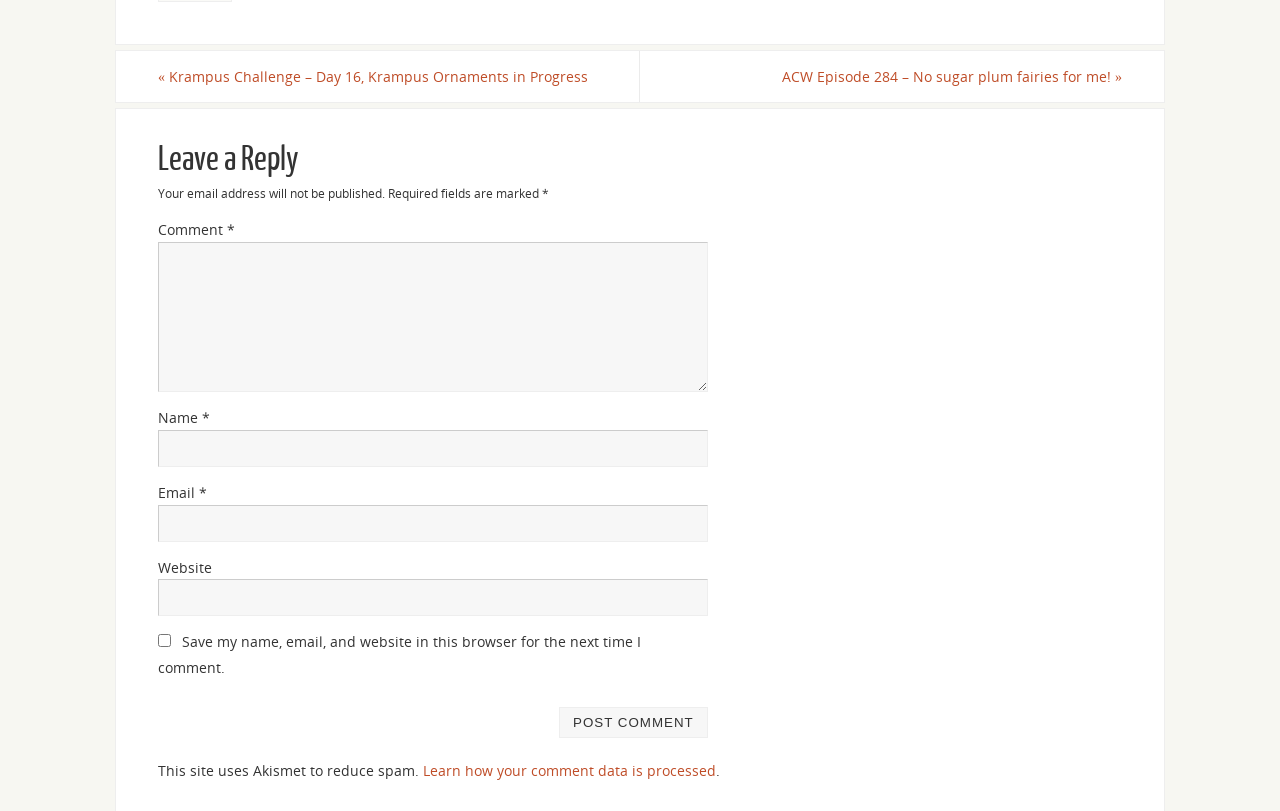Respond to the question below with a single word or phrase:
What is the name of the anti-spam service used on this site?

Akismet